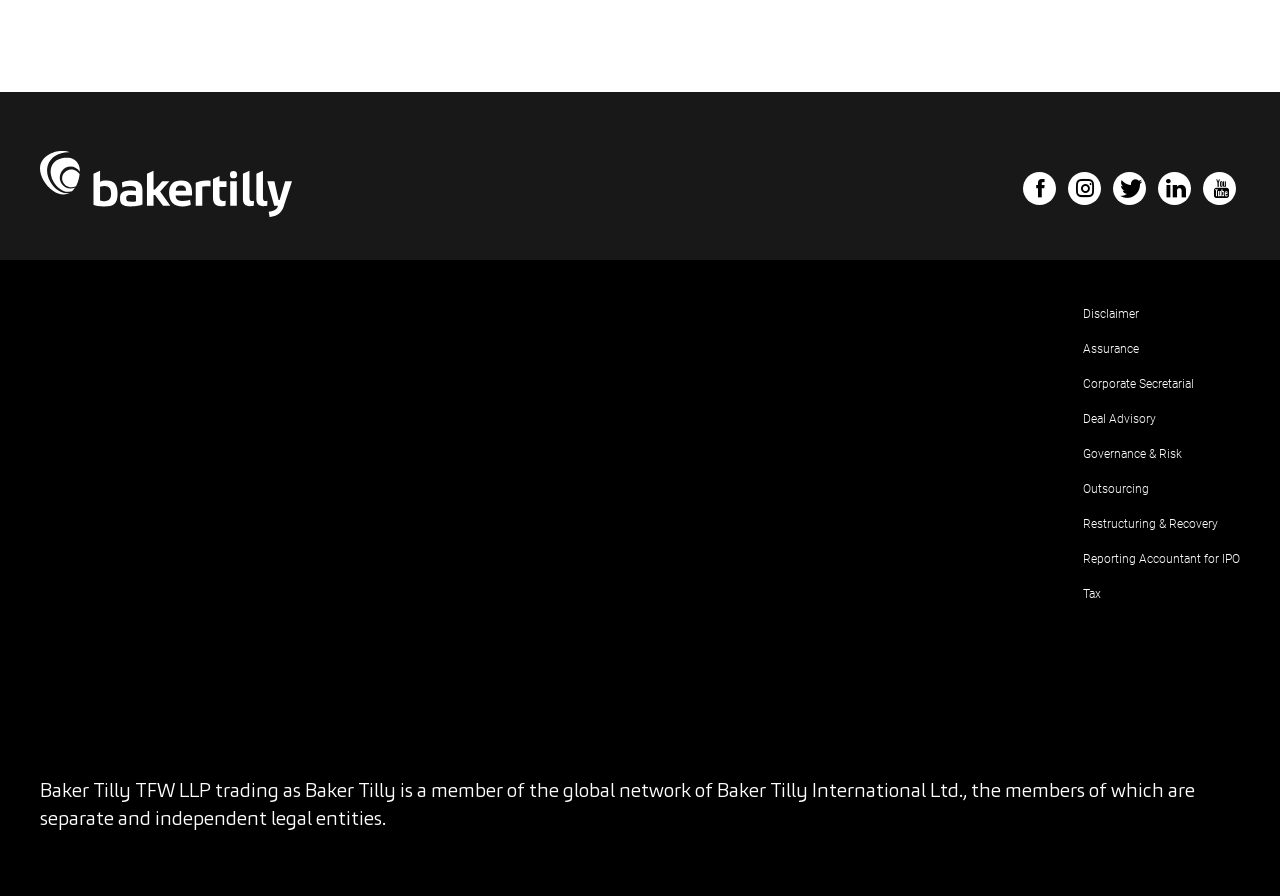From the webpage screenshot, predict the bounding box coordinates (top-left x, top-left y, bottom-right x, bottom-right y) for the UI element described here: Reporting Accountant for IPO

[0.846, 0.616, 0.969, 0.632]